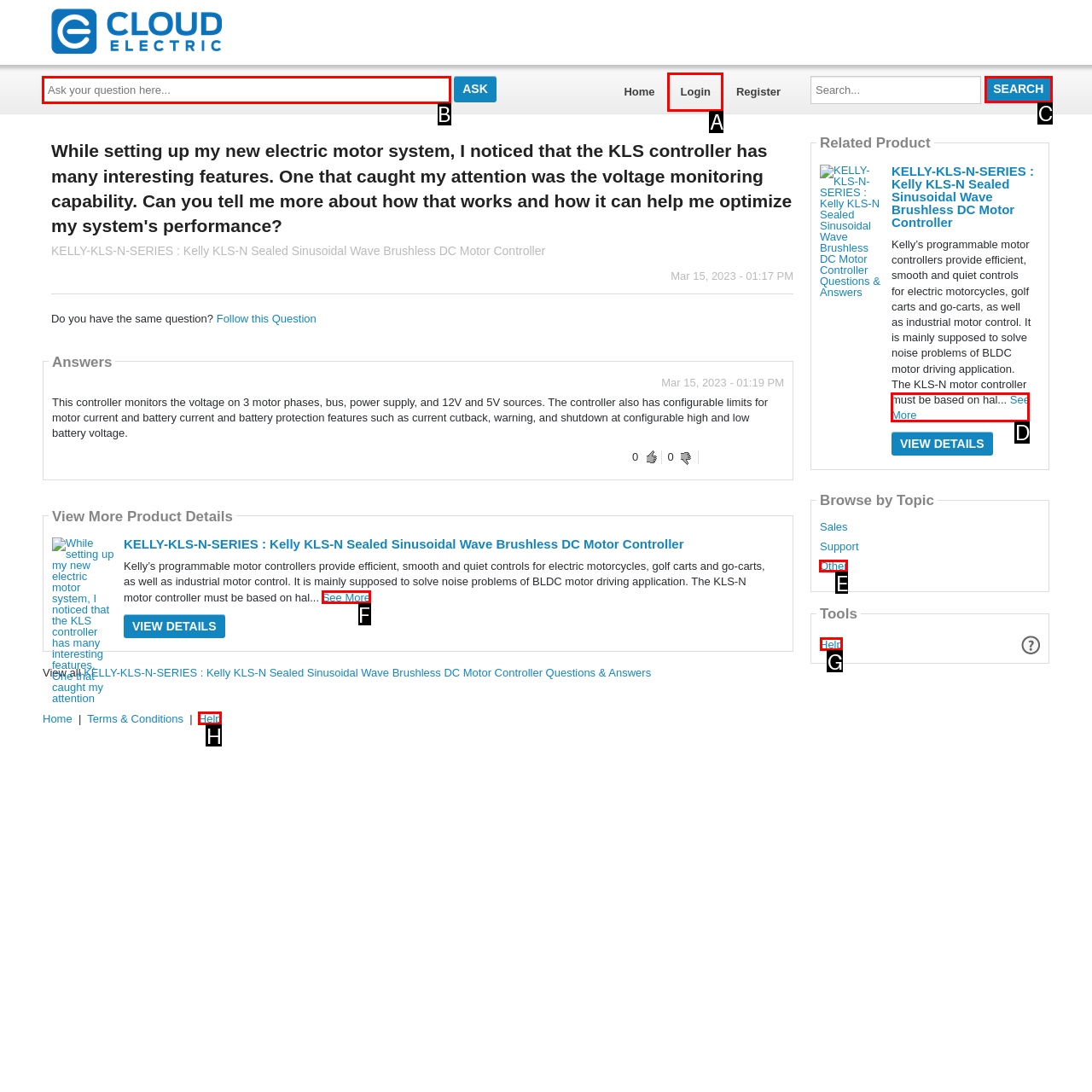What option should I click on to execute the task: Search for something? Give the letter from the available choices.

C